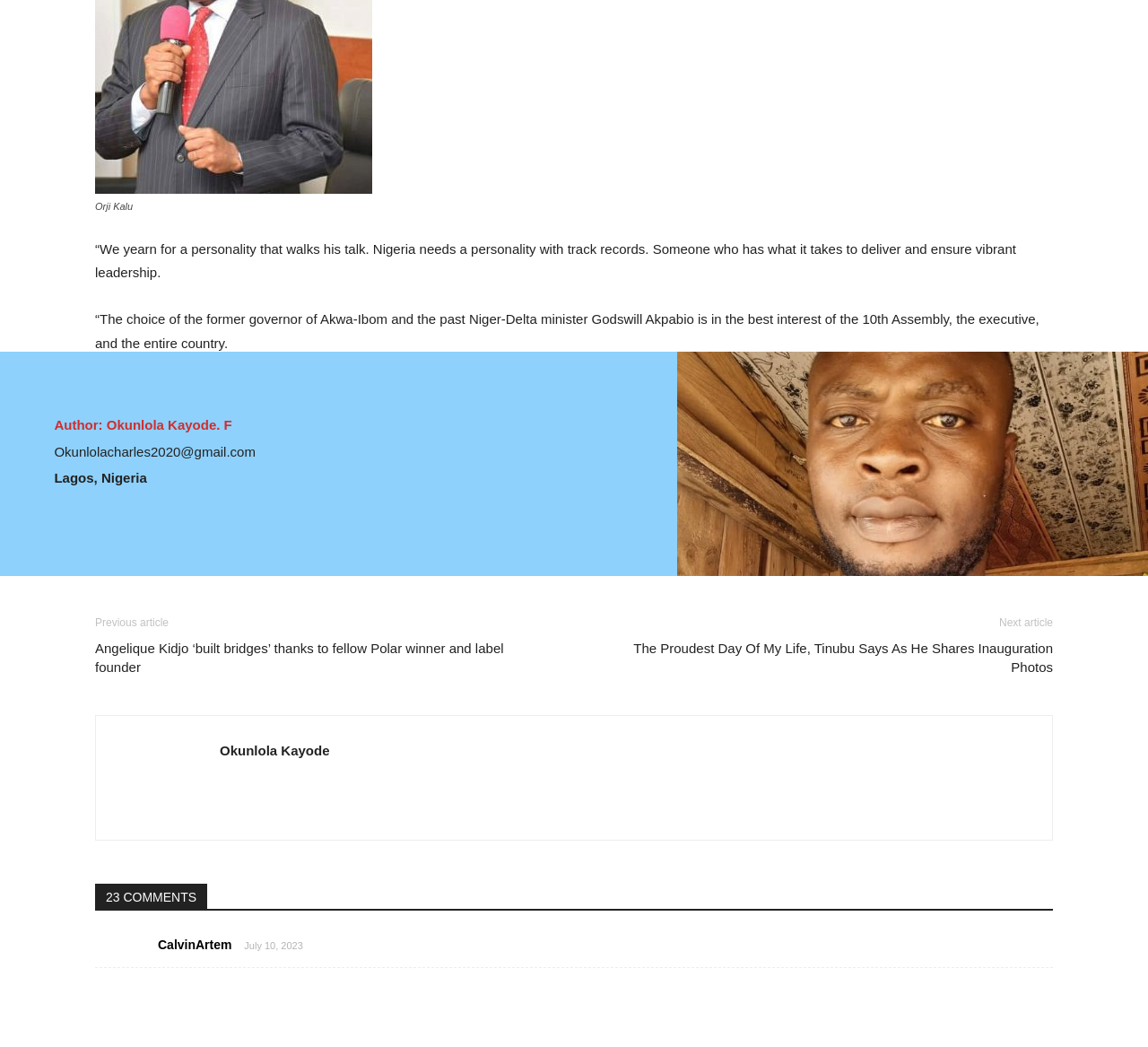Refer to the image and provide an in-depth answer to the question:
What is the location of the author?

I found the author's location by looking at the text following the author's name and email, which is 'Lagos, Nigeria'.